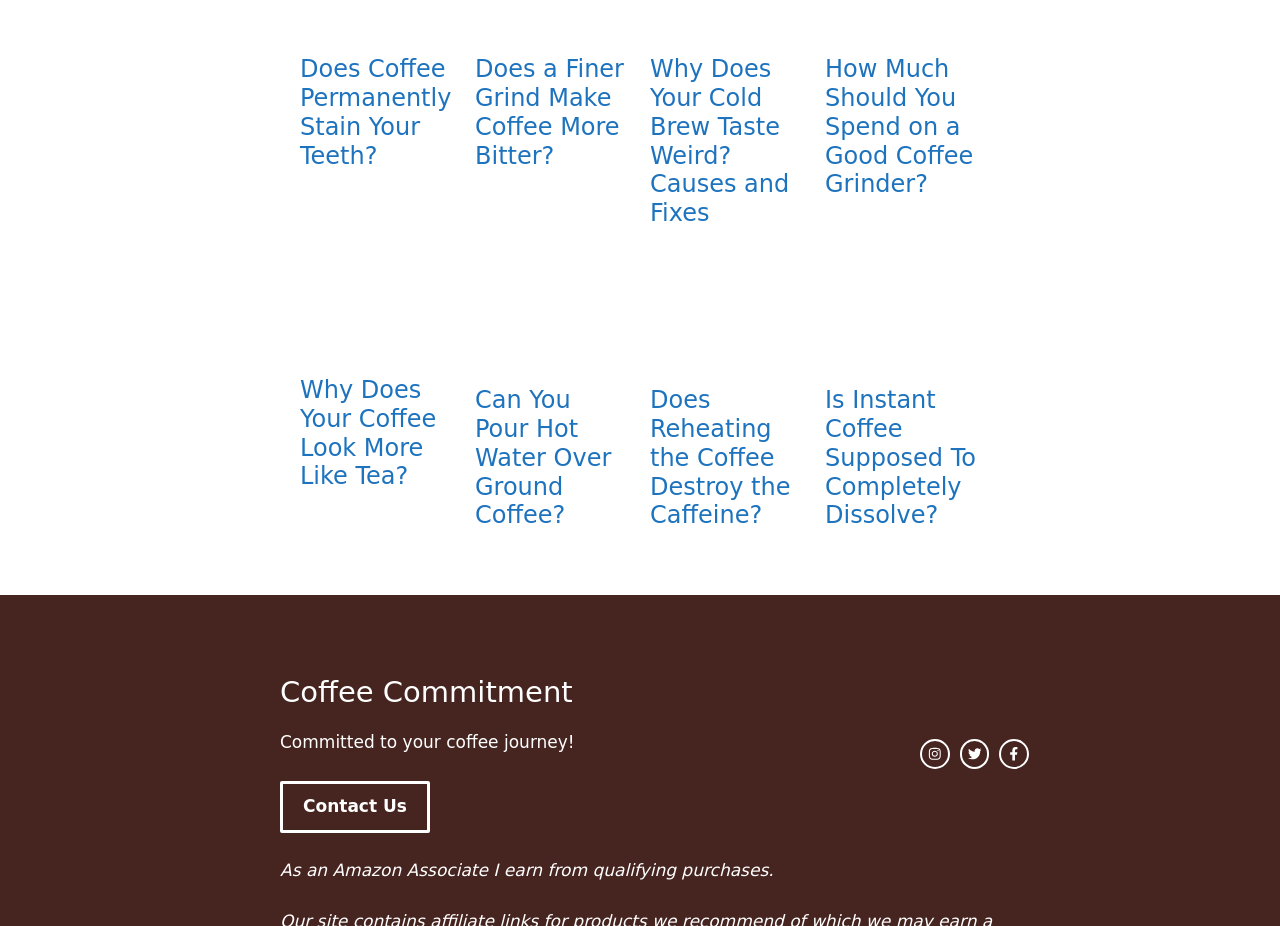Bounding box coordinates must be specified in the format (top-left x, top-left y, bottom-right x, bottom-right y). All values should be floating point numbers between 0 and 1. What are the bounding box coordinates of the UI element described as: Metro cemeteries

None